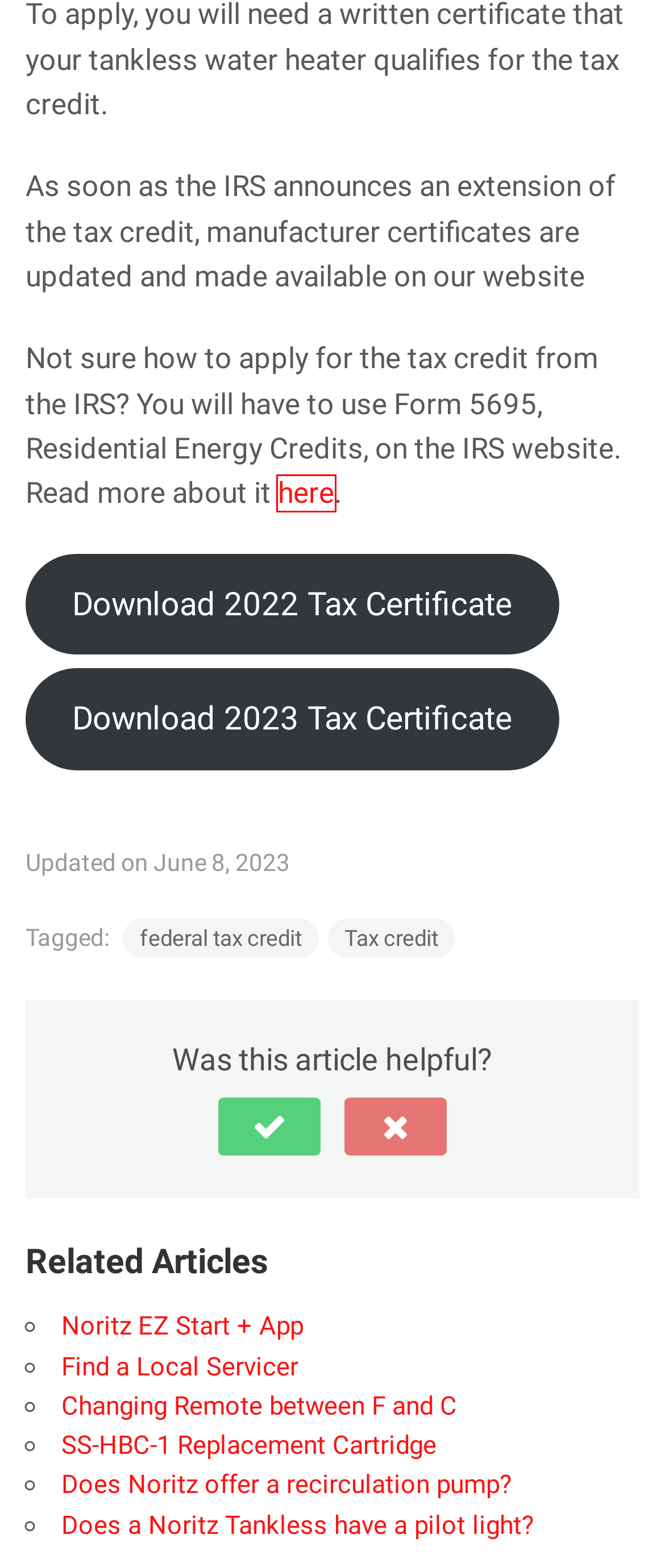Consider the screenshot of a webpage with a red bounding box around an element. Select the webpage description that best corresponds to the new page after clicking the element inside the red bounding box. Here are the candidates:
A. Index of /
B. federal tax credit – Noritz – Knowledge Base
C. Does a Noritz Tankless have a pilot light? – Noritz – Knowledge Base
D. Does Noritz offer a recirculation pump? – Noritz – Knowledge Base
E. About Form 5695, Residential Energy Credits | Internal Revenue Service
F. Tax credit – Noritz – Knowledge Base
G. Noritz EZ Start + App – Noritz – Knowledge Base
H. Changing Remote between F and C – Noritz – Knowledge Base

E